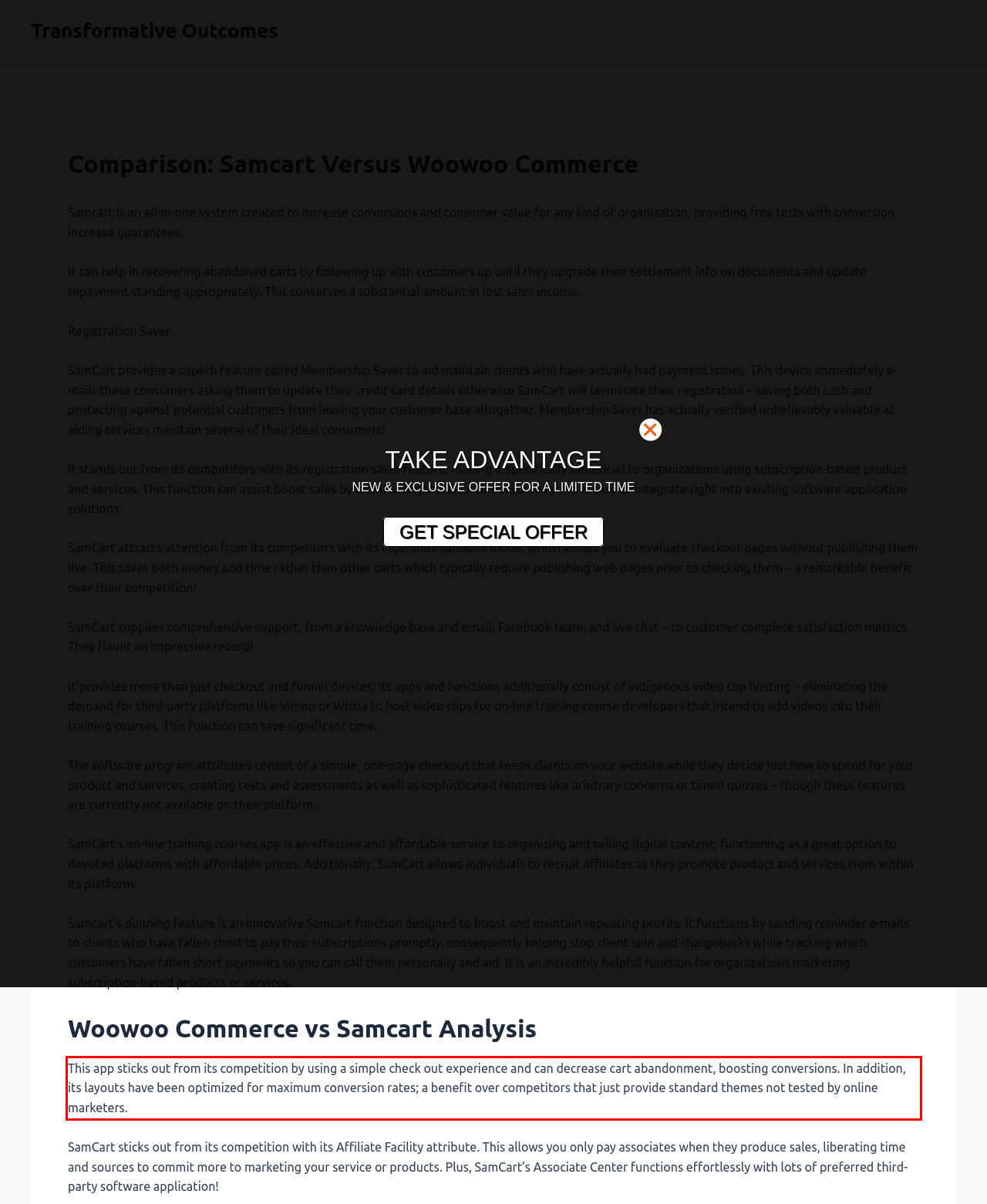Within the screenshot of the webpage, there is a red rectangle. Please recognize and generate the text content inside this red bounding box.

This app sticks out from its competition by using a simple check out experience and can decrease cart abandonment, boosting conversions. In addition, its layouts have been optimized for maximum conversion rates; a benefit over competitors that just provide standard themes not tested by online marketers.